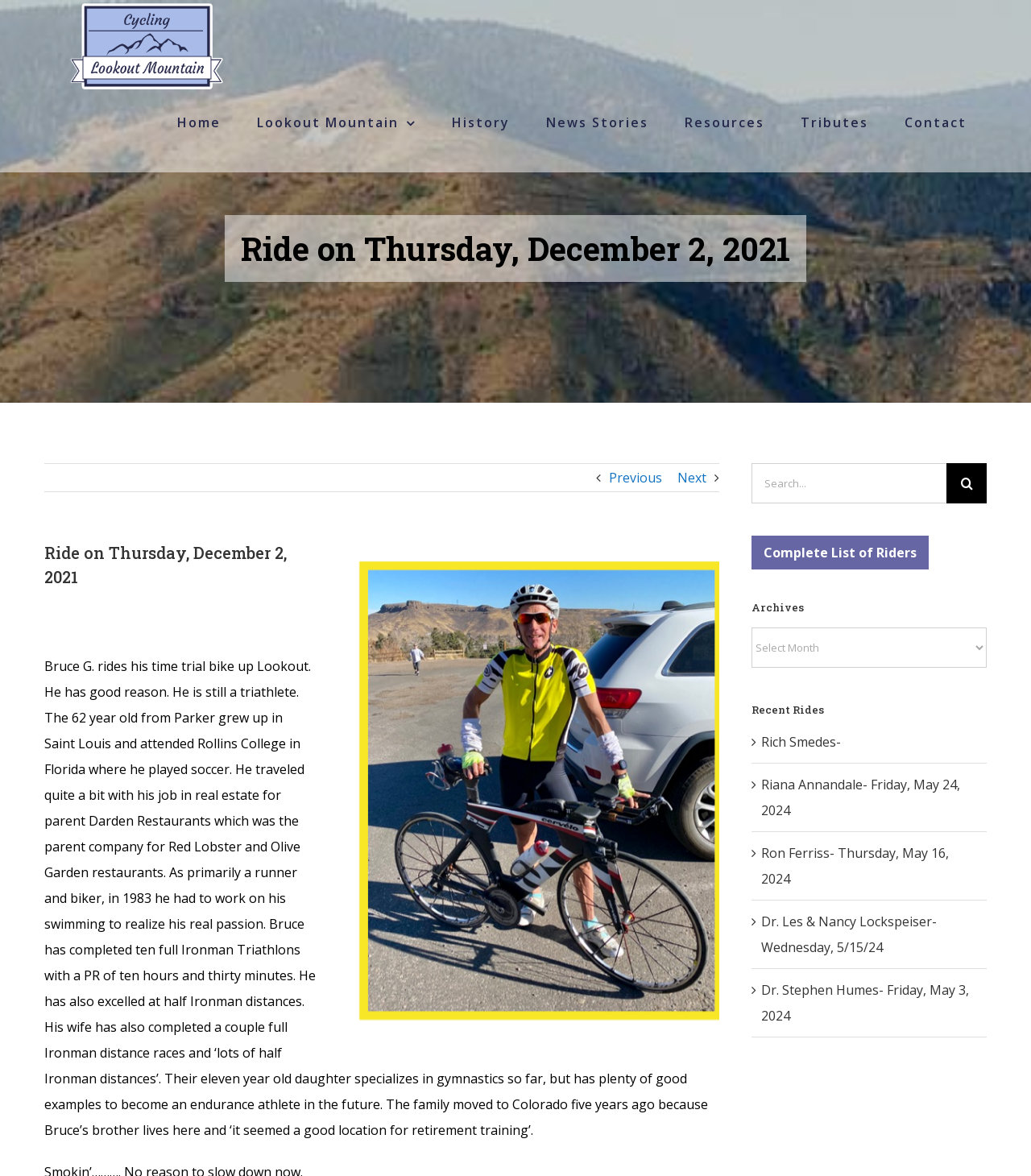From the element description: "Ask a Question", extract the bounding box coordinates of the UI element. The coordinates should be expressed as four float numbers between 0 and 1, in the order [left, top, right, bottom].

None